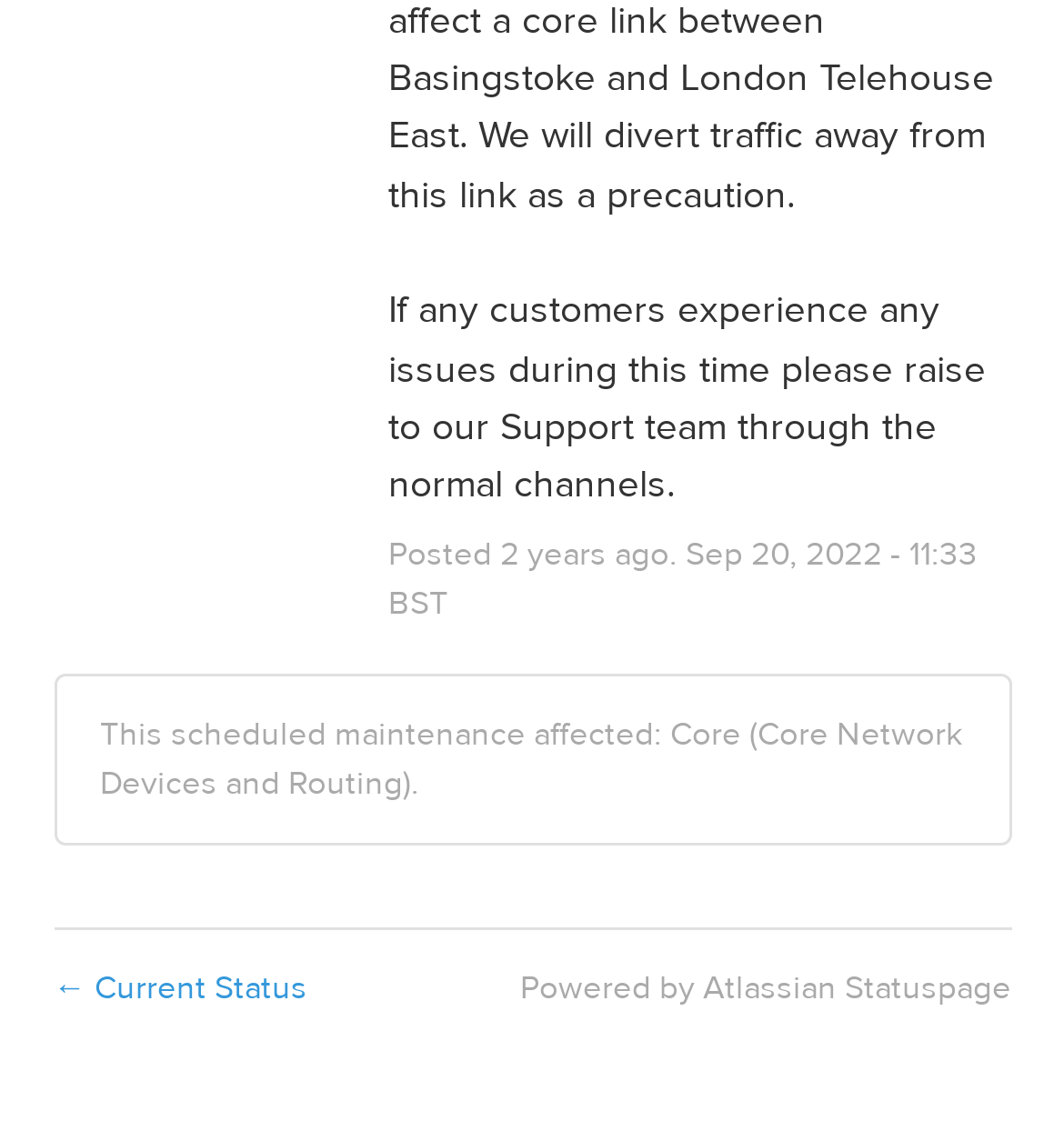Refer to the image and answer the question with as much detail as possible: What is the purpose of this webpage?

The webpage appears to be a status update page, as it mentions a scheduled maintenance and its impact on certain services. The presence of a timestamp and a link to 'Current Status' further supports this conclusion.